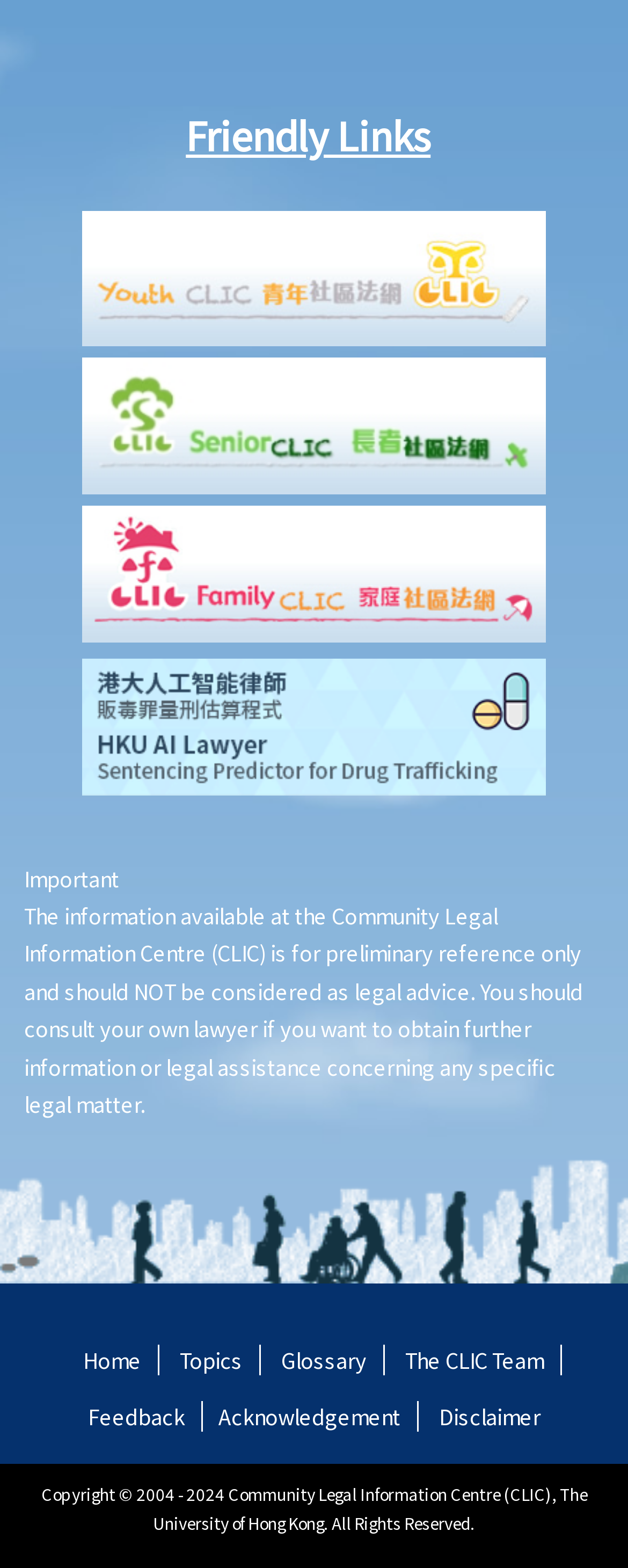Locate the coordinates of the bounding box for the clickable region that fulfills this instruction: "Click on 'Glossary'".

[0.422, 0.858, 0.612, 0.877]